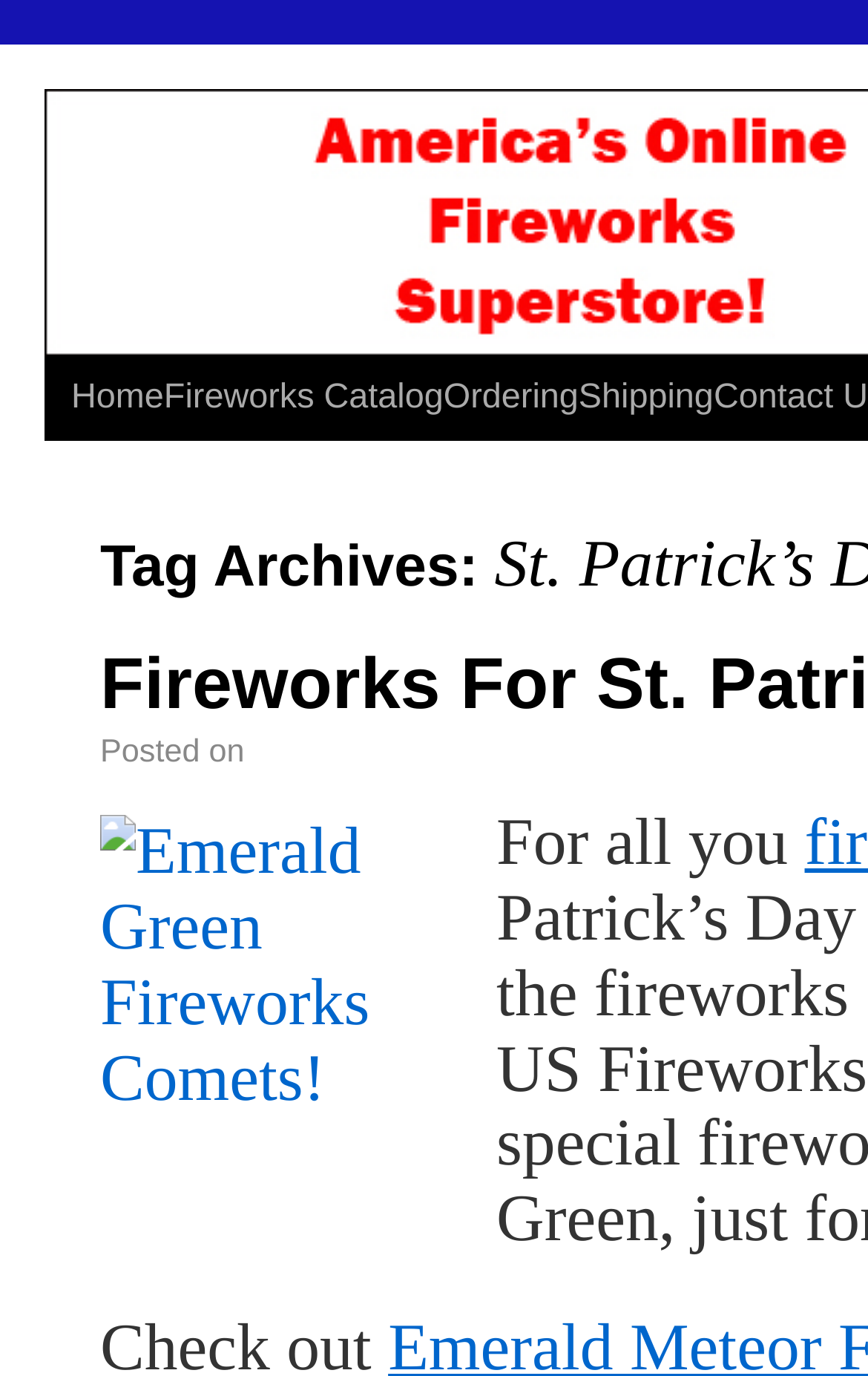Give a detailed account of the webpage's layout and content.

The webpage is about St. Patrick's Day archives on the US Fireworks blog. At the top, there is a navigation menu with four links: "Home", "Fireworks Catalog", "Ordering", and "Shipping", arranged horizontally from left to right. 

Below the navigation menu, there is a section with a title "Posted on" on the left side. To the right of the title, there is an image of "Emerald Green Fireworks Comets!" which takes up most of the width of the section. 

On the right side of the page, there is a paragraph of text that starts with "For all you".